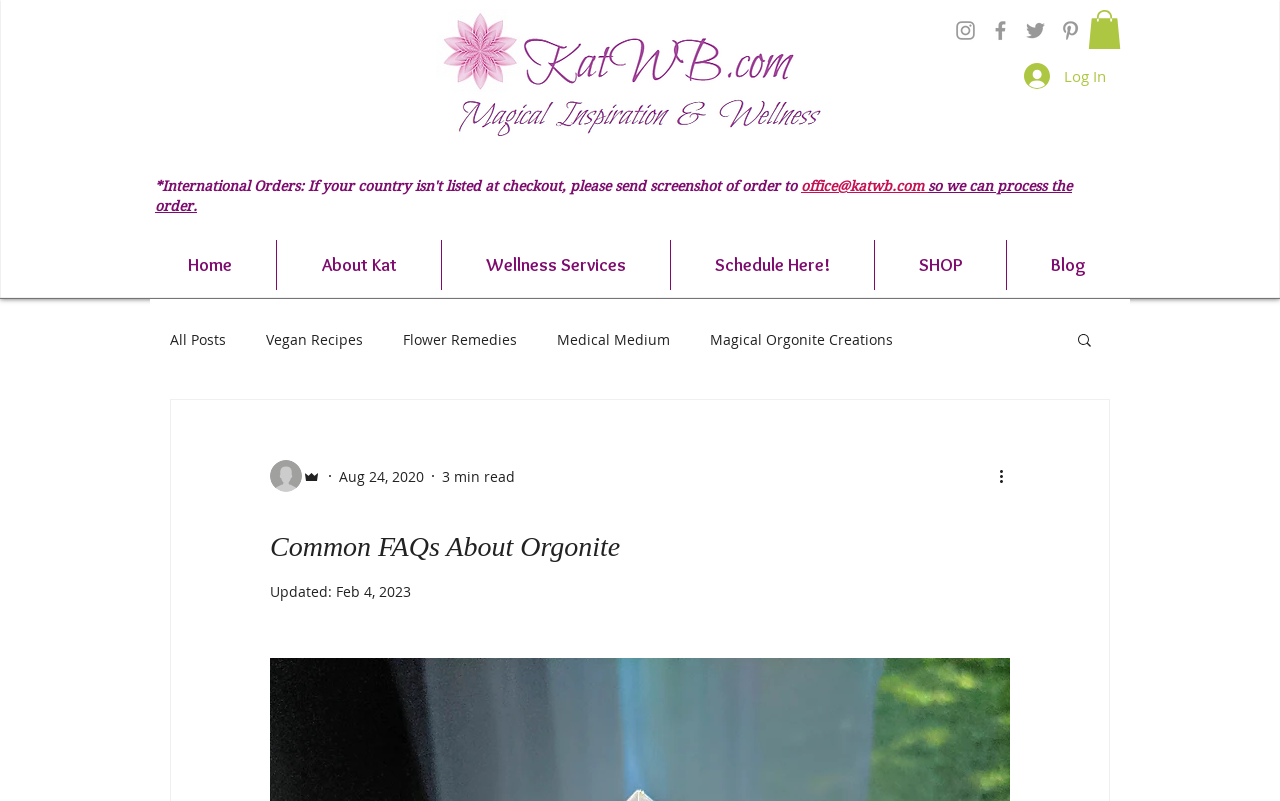Find and provide the bounding box coordinates for the UI element described with: "Home".

[0.112, 0.3, 0.216, 0.362]